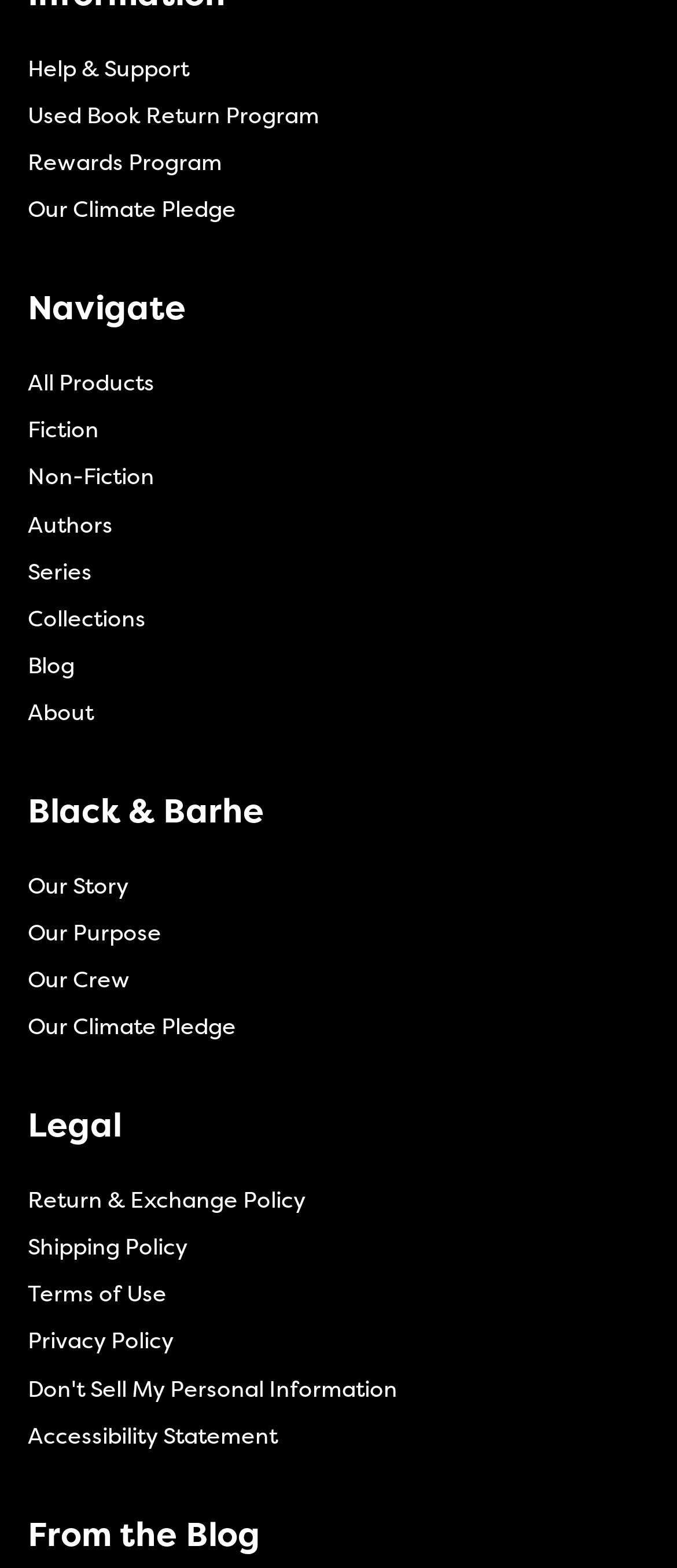Locate the bounding box coordinates of the clickable region to complete the following instruction: "Download the PDF file."

None